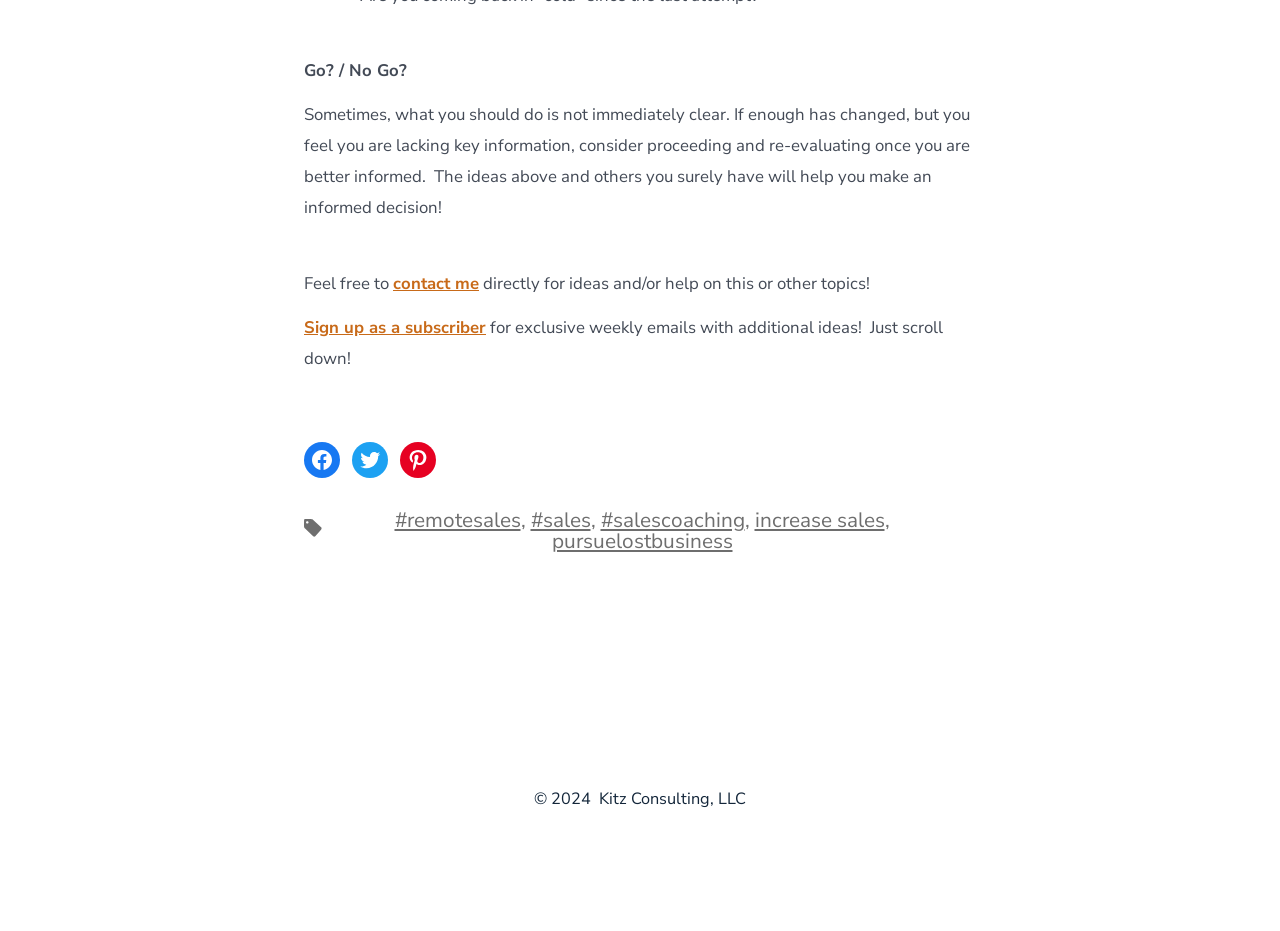What are the tags related to this webpage?
Using the image, respond with a single word or phrase.

remotesales, sales, salescoaching, increase sales, pursuelostbusiness